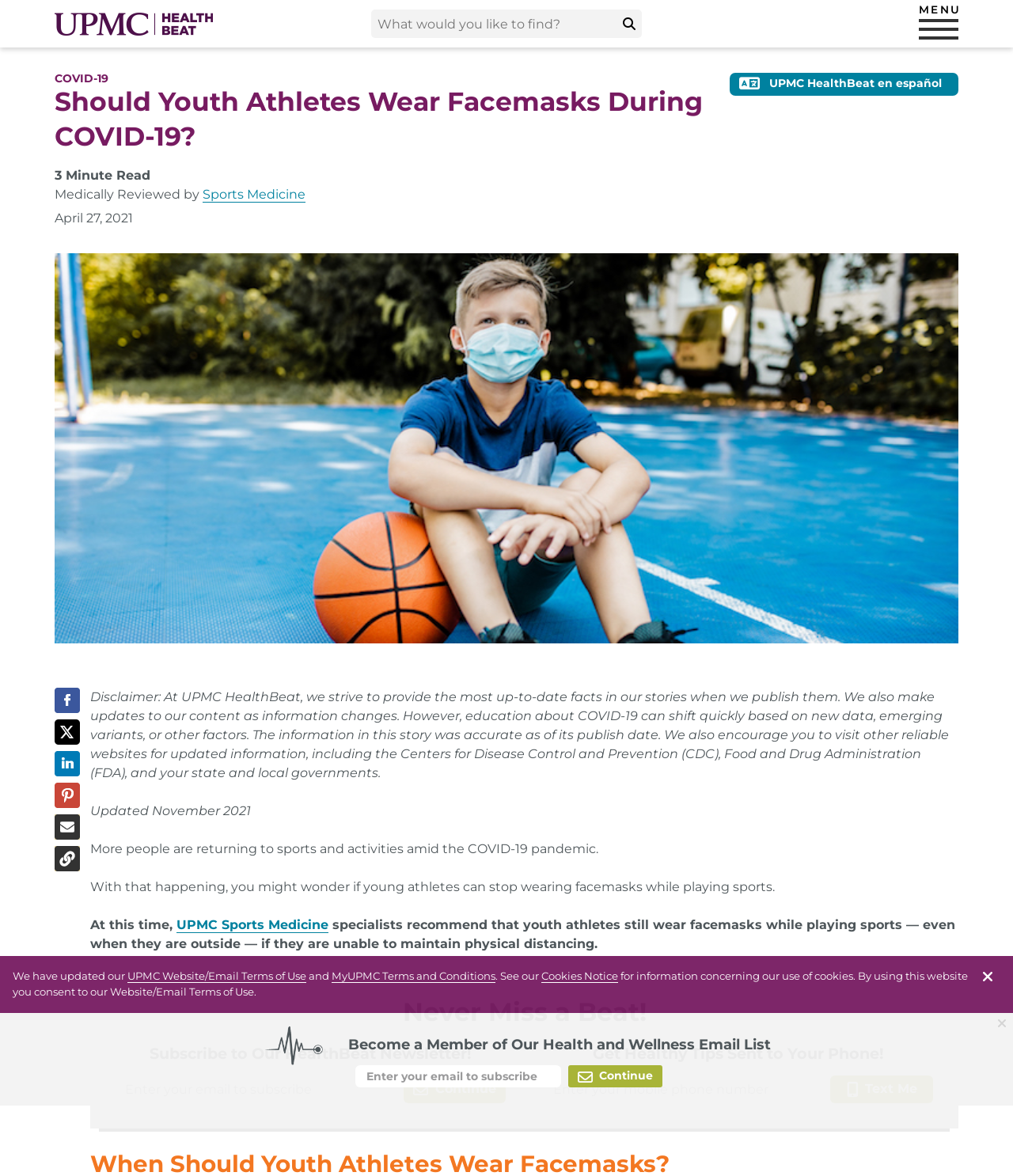Please predict the bounding box coordinates of the element's region where a click is necessary to complete the following instruction: "Click on UPMC HealthBeat en español". The coordinates should be represented by four float numbers between 0 and 1, i.e., [left, top, right, bottom].

[0.72, 0.062, 0.946, 0.081]